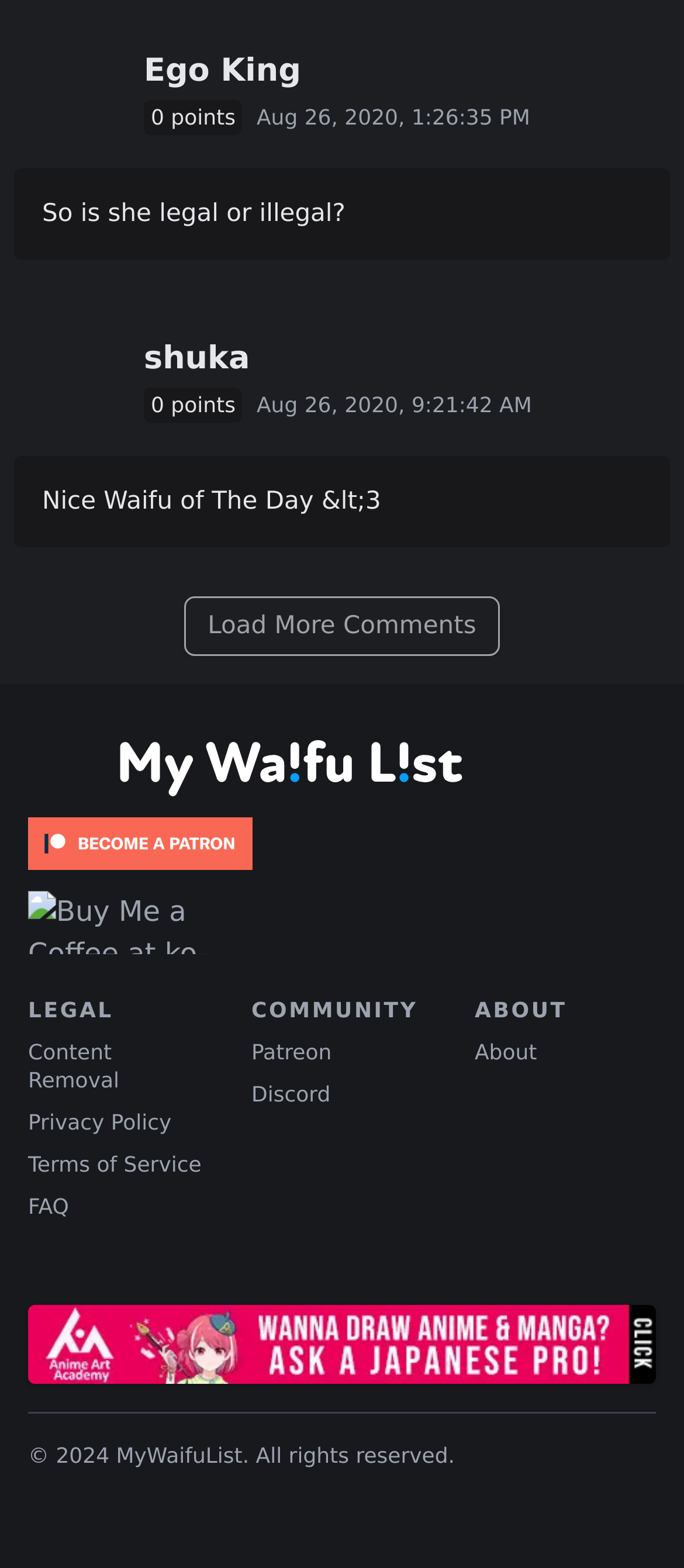Please determine the bounding box coordinates of the section I need to click to accomplish this instruction: "view Landahl Mountain Bike Trails".

None